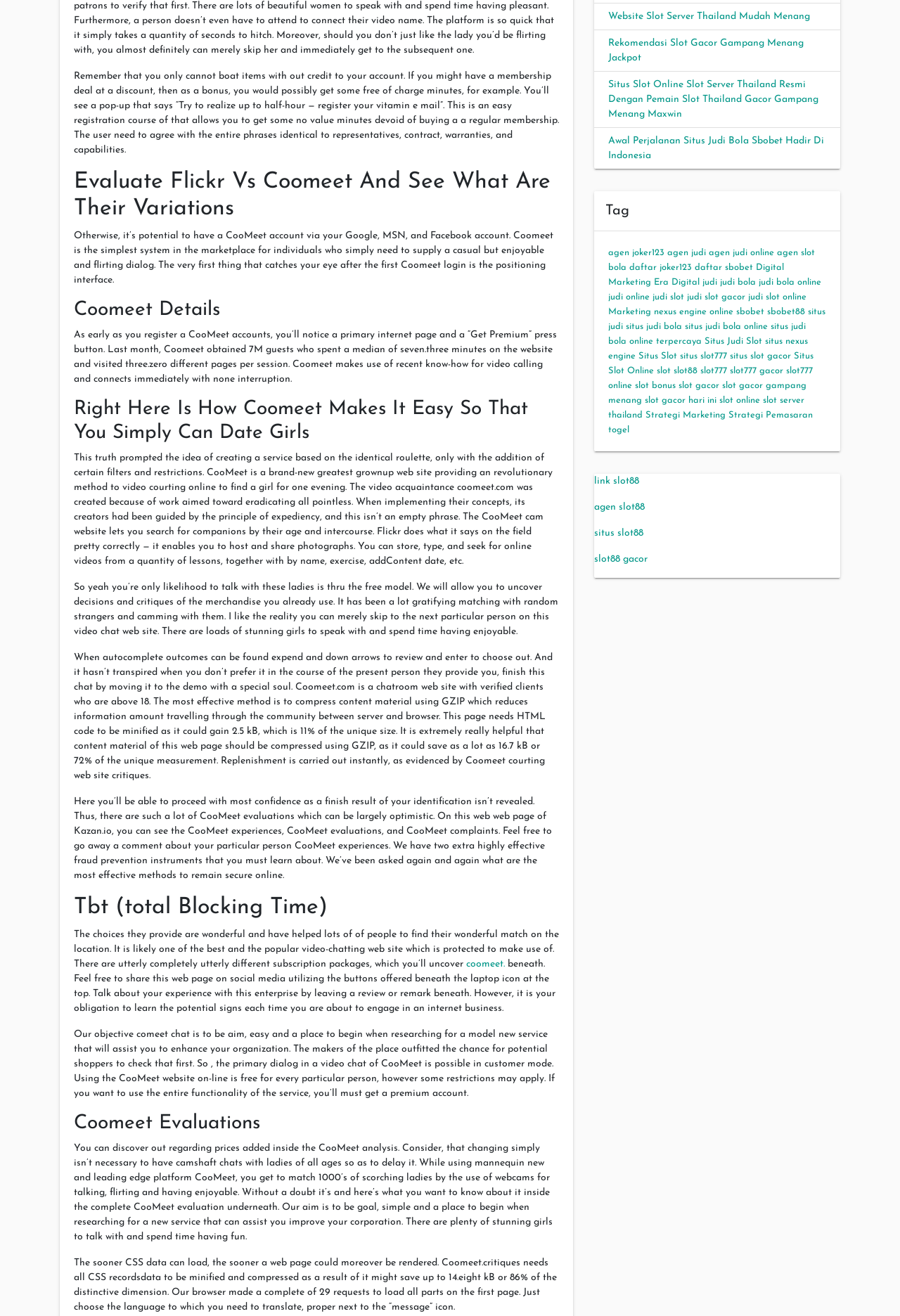Give the bounding box coordinates for this UI element: "situs judi bola online terpercaya". The coordinates should be four float numbers between 0 and 1, arranged as [left, top, right, bottom].

[0.676, 0.245, 0.895, 0.263]